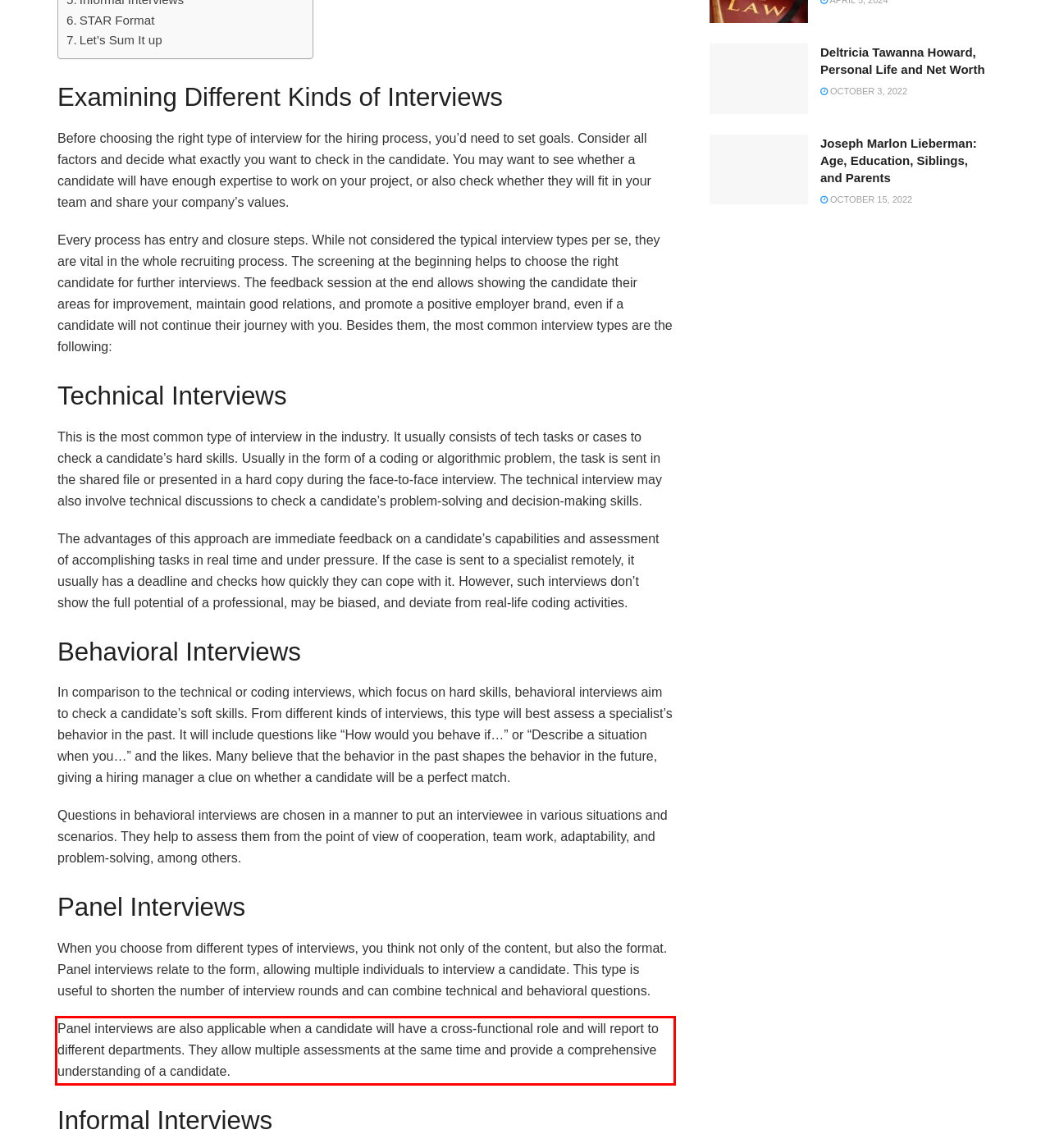Examine the screenshot of the webpage, locate the red bounding box, and perform OCR to extract the text contained within it.

Panel interviews are also applicable when a candidate will have a cross-functional role and will report to different departments. They allow multiple assessments at the same time and provide a comprehensive understanding of a candidate.